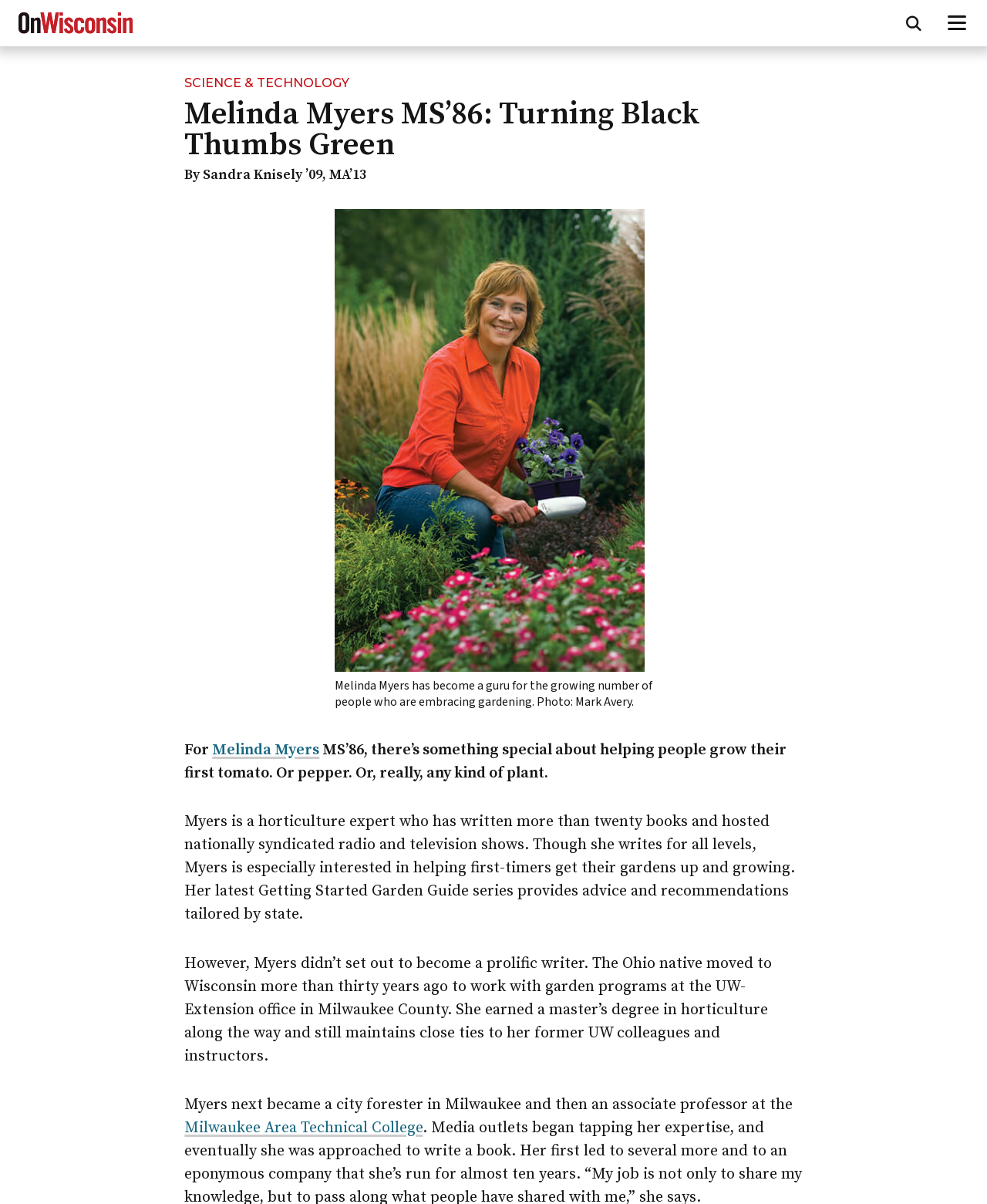Using the image as a reference, answer the following question in as much detail as possible:
How many books has Melinda Myers written?

The webpage states that Melinda Myers has written more than twenty books, in addition to hosting nationally syndicated radio and television shows.